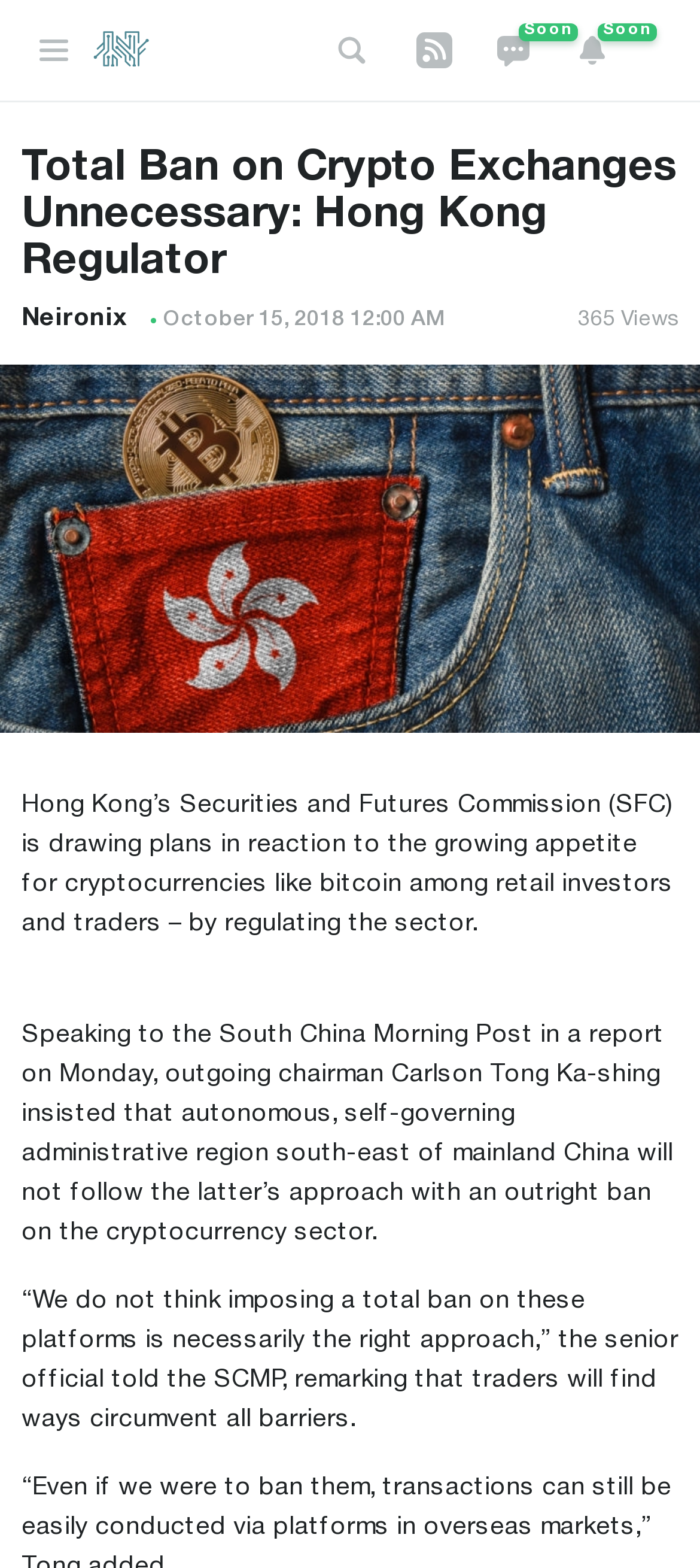Carefully observe the image and respond to the question with a detailed answer:
Who is the outgoing chairman of the SFC?

According to the webpage content, the outgoing chairman of the SFC is Carlson Tong Ka-shing, who spoke to the South China Morning Post in a report on Monday.